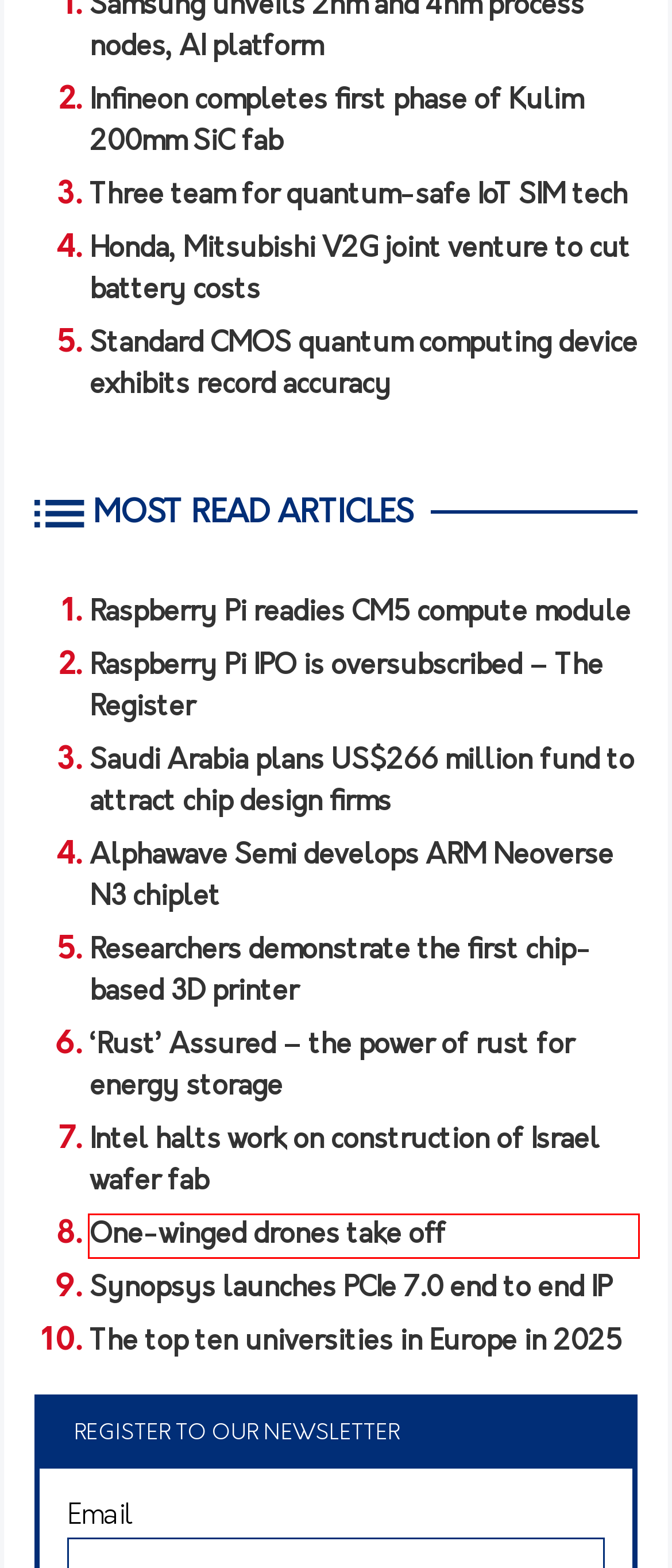You have a screenshot of a webpage with a red rectangle bounding box around a UI element. Choose the best description that matches the new page after clicking the element within the bounding box. The candidate descriptions are:
A. Raspberry Pi readies CM5 compute module ...
B. Alphawave Semi develops ARM Neoverse N3 chiplet ...
C. Intel halts work on construction of Israel wafer fab ...
D. One-winged drones take off ...
E. Saudi Arabia plans US$266 million fund to attract chip design f...
F. Three team for quantum-safe IoT SIM tech ...
G. Infineon completes first phase of Kulim 200mm SiC fab ...
H. 'Rust' Assured - the power of rust for energy storage ...

D